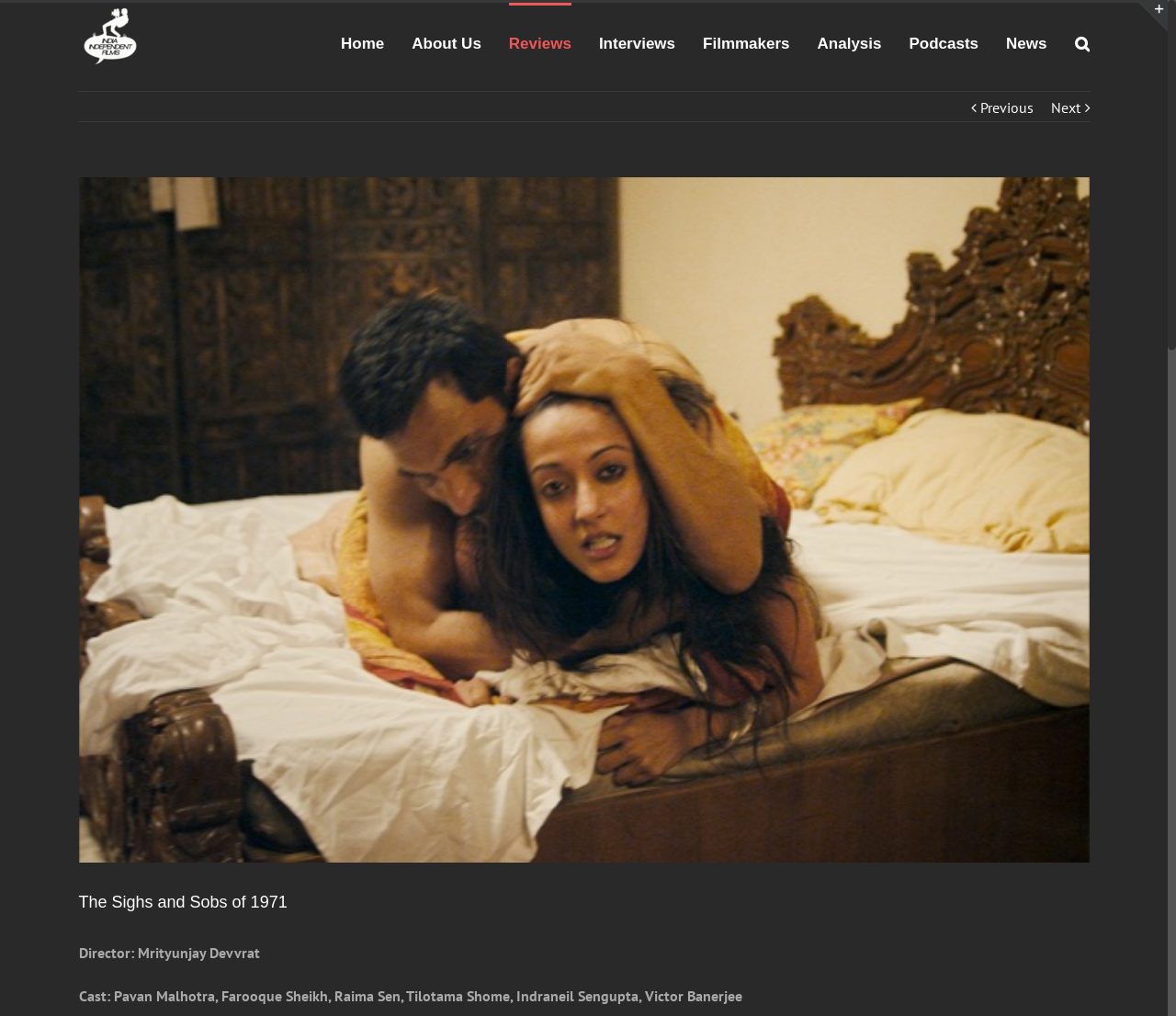Please give a short response to the question using one word or a phrase:
How many links are present in the top navigation bar?

8